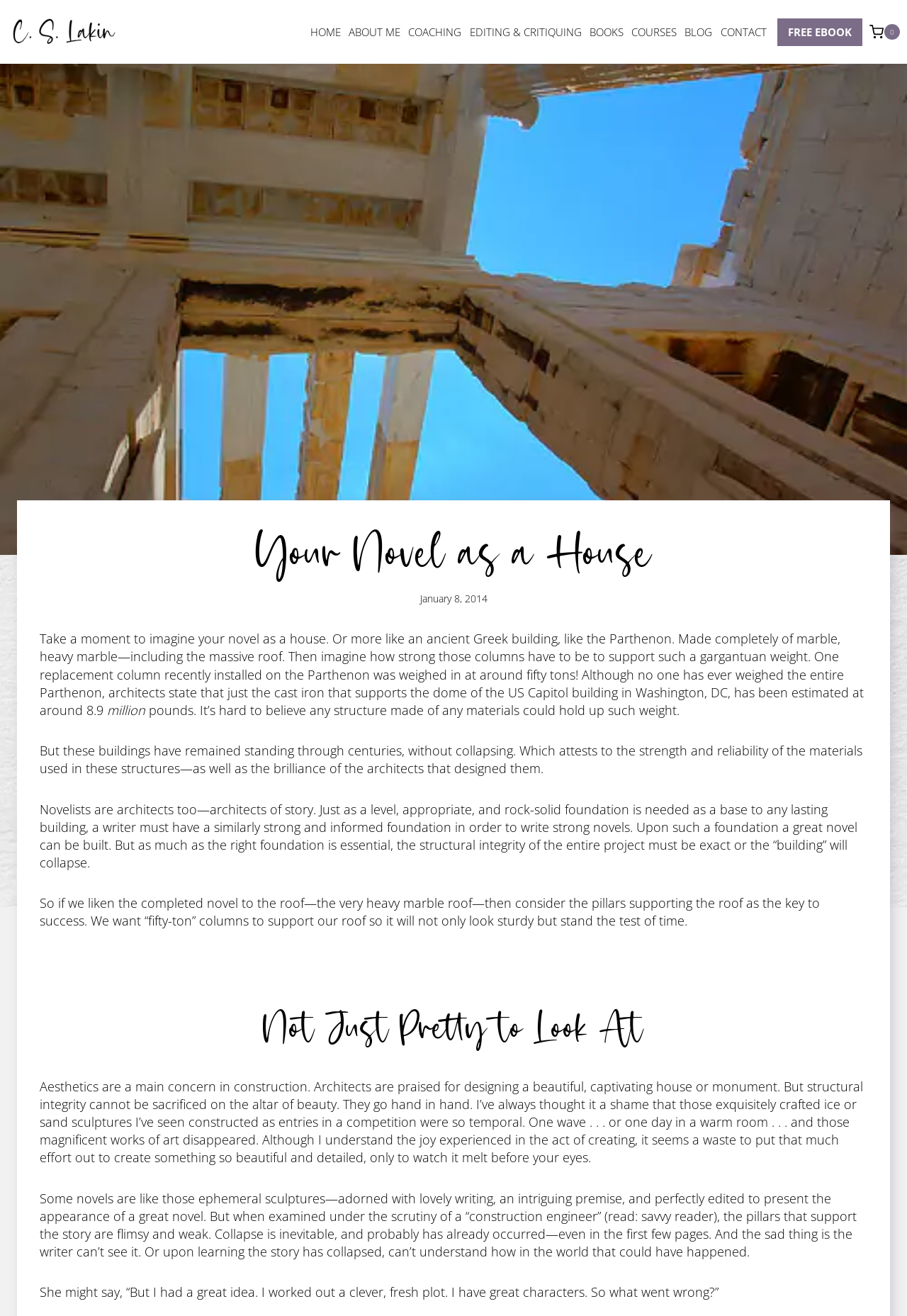Provide the bounding box coordinates of the section that needs to be clicked to accomplish the following instruction: "Click on the 'CONTACT' link."

[0.79, 0.016, 0.849, 0.032]